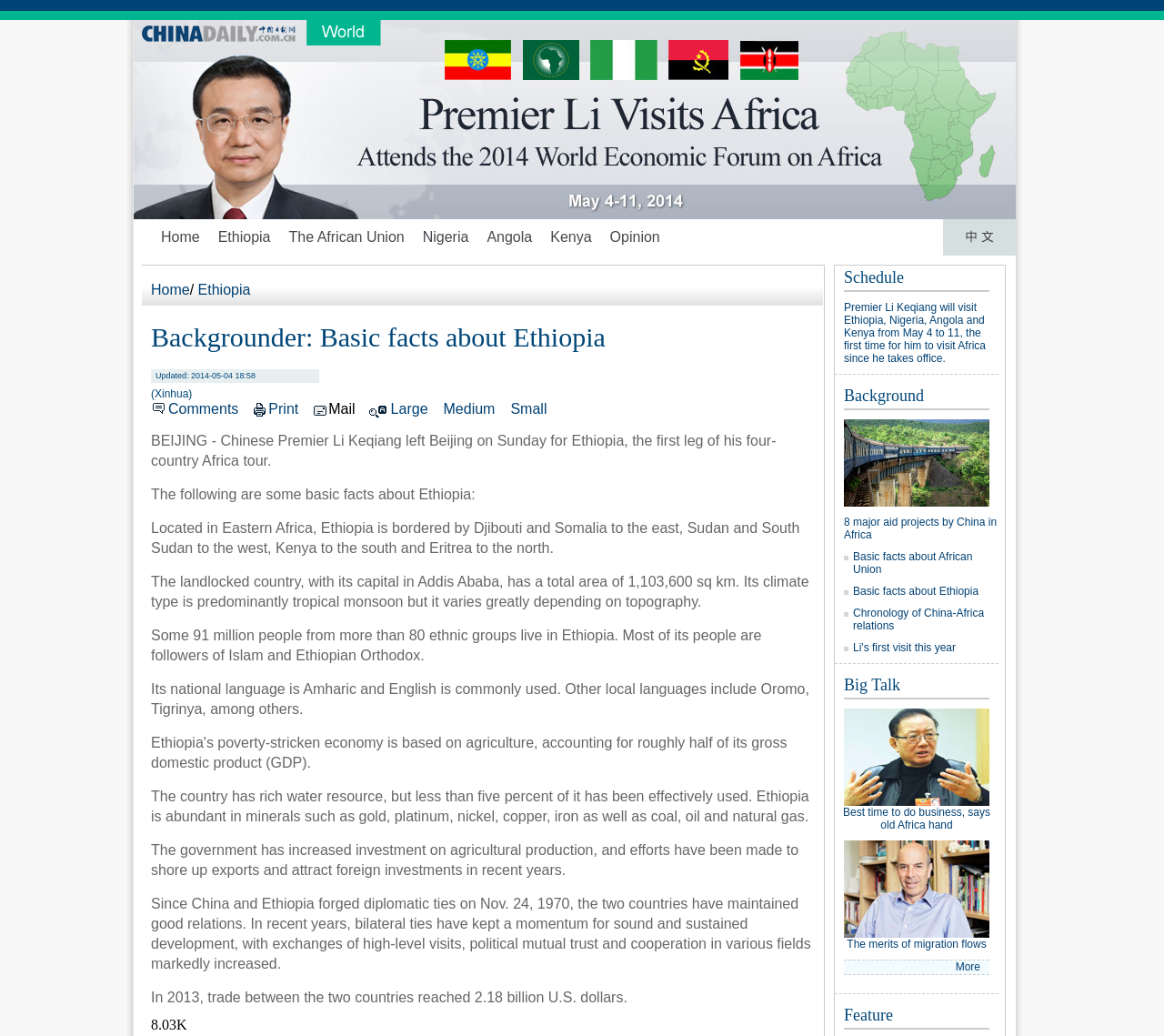Pinpoint the bounding box coordinates of the clickable element needed to complete the instruction: "Click on the 'Home' link". The coordinates should be provided as four float numbers between 0 and 1: [left, top, right, bottom].

[0.134, 0.221, 0.176, 0.236]